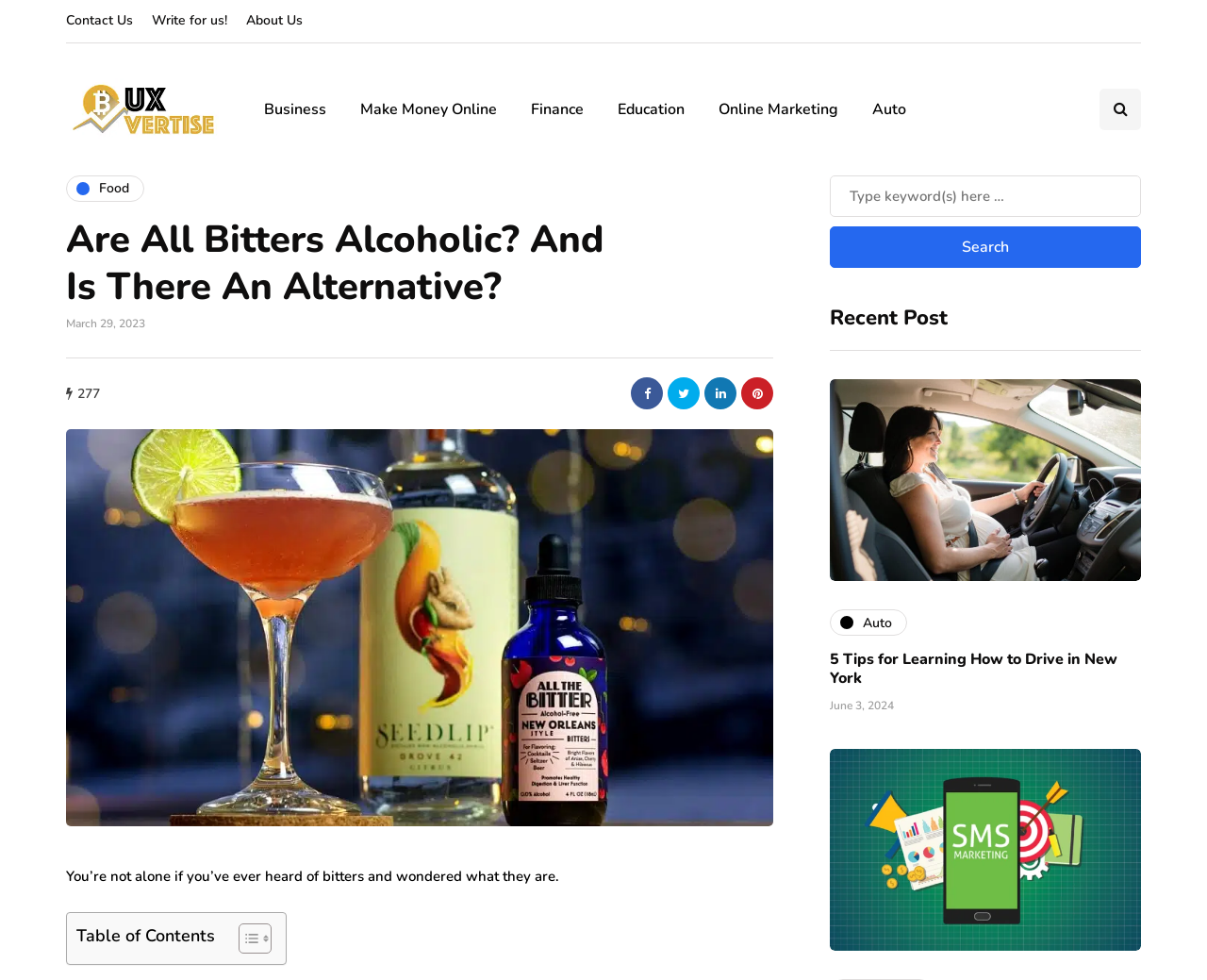Can you show the bounding box coordinates of the region to click on to complete the task described in the instruction: "Search for something"?

[0.688, 0.179, 0.945, 0.221]